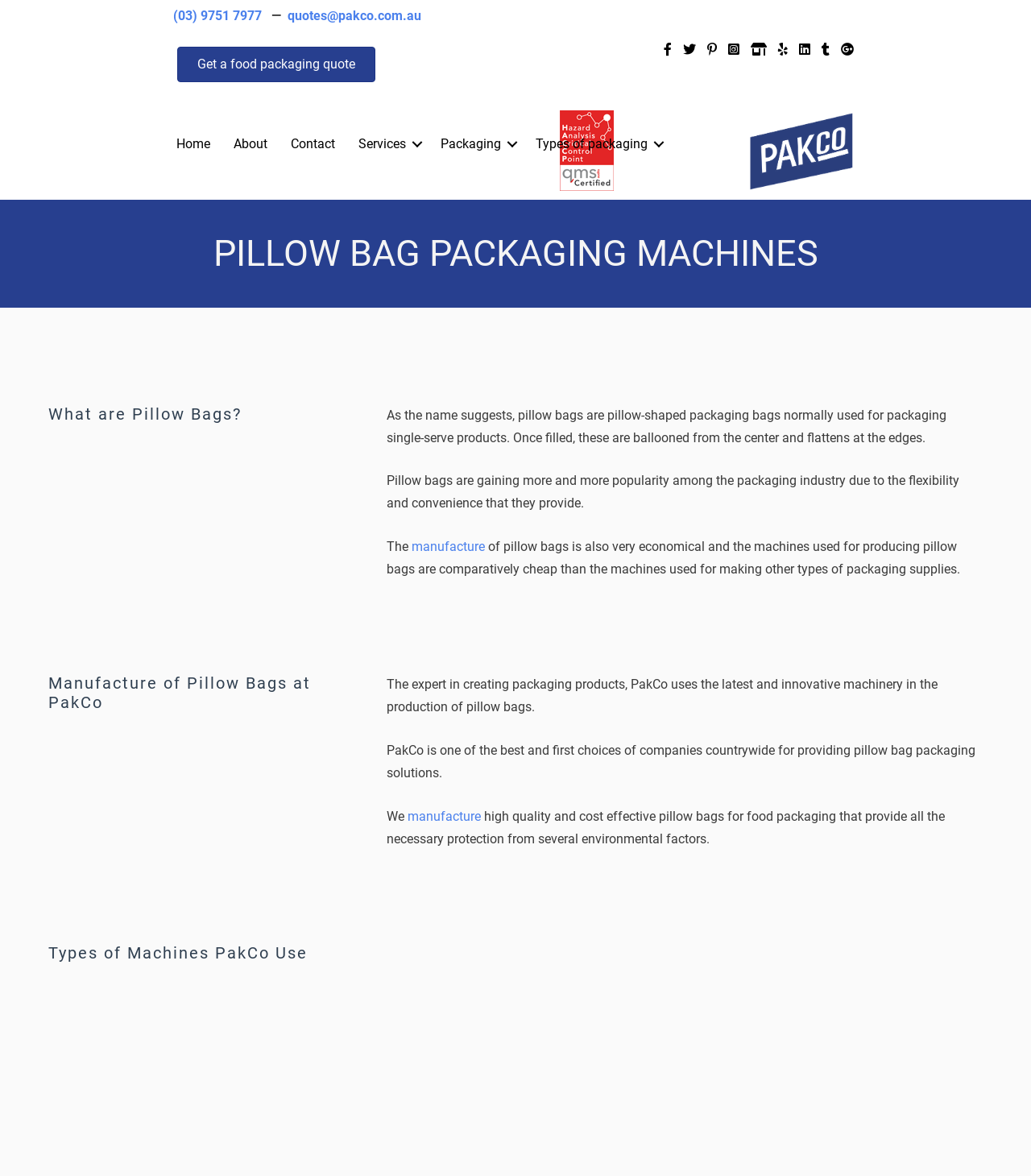Could you determine the bounding box coordinates of the clickable element to complete the instruction: "Visit the home page"? Provide the coordinates as four float numbers between 0 and 1, i.e., [left, top, right, bottom].

[0.16, 0.108, 0.215, 0.138]